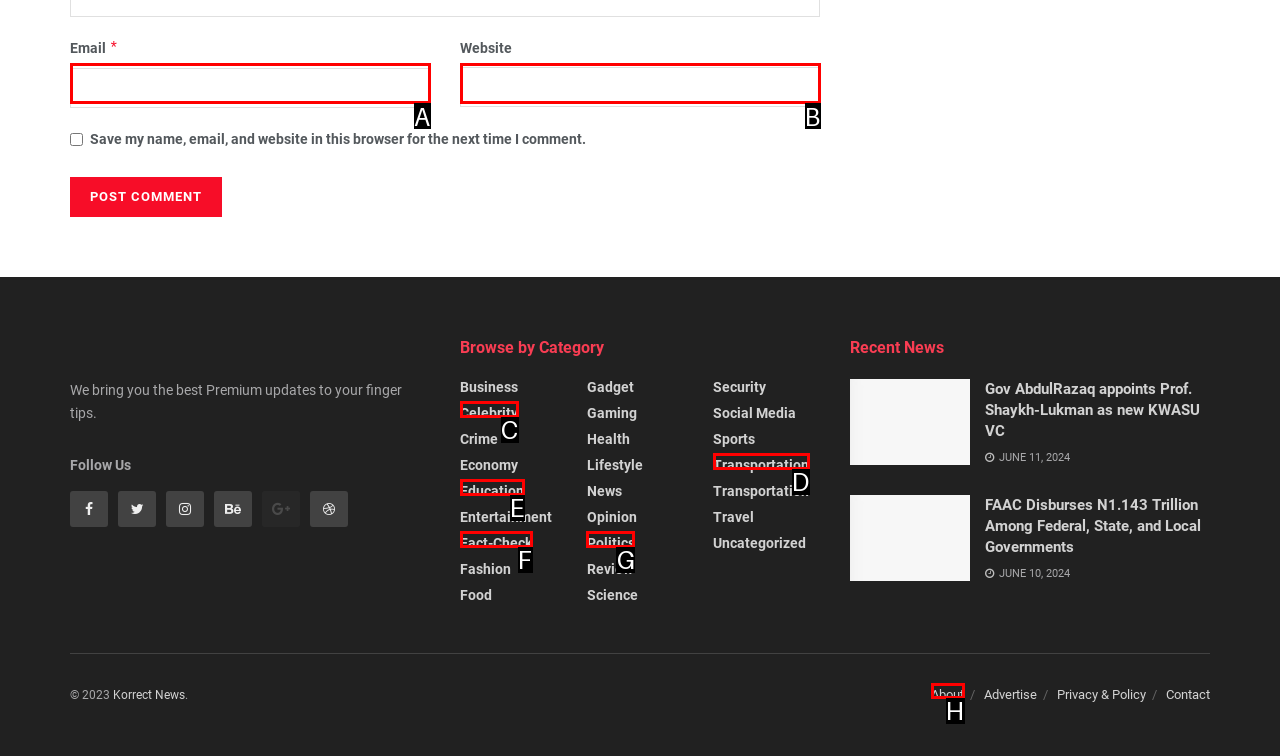From the given choices, identify the element that matches: Bill Windsor seeks Injunction Amendment
Answer with the letter of the selected option.

None